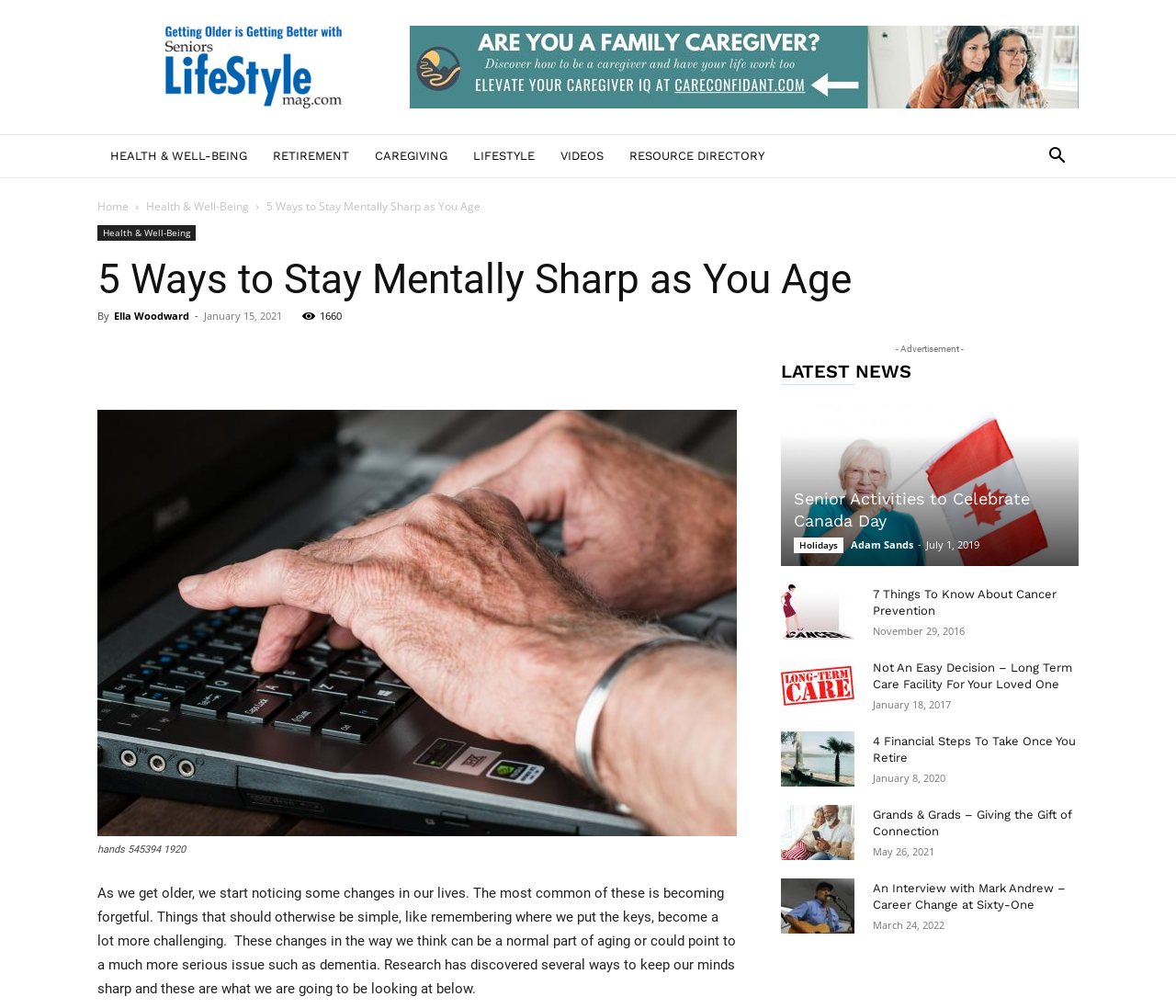Find the bounding box coordinates of the clickable element required to execute the following instruction: "Click on the 'RESOURCE DIRECTORY' link". Provide the coordinates as four float numbers between 0 and 1, i.e., [left, top, right, bottom].

[0.524, 0.133, 0.661, 0.177]